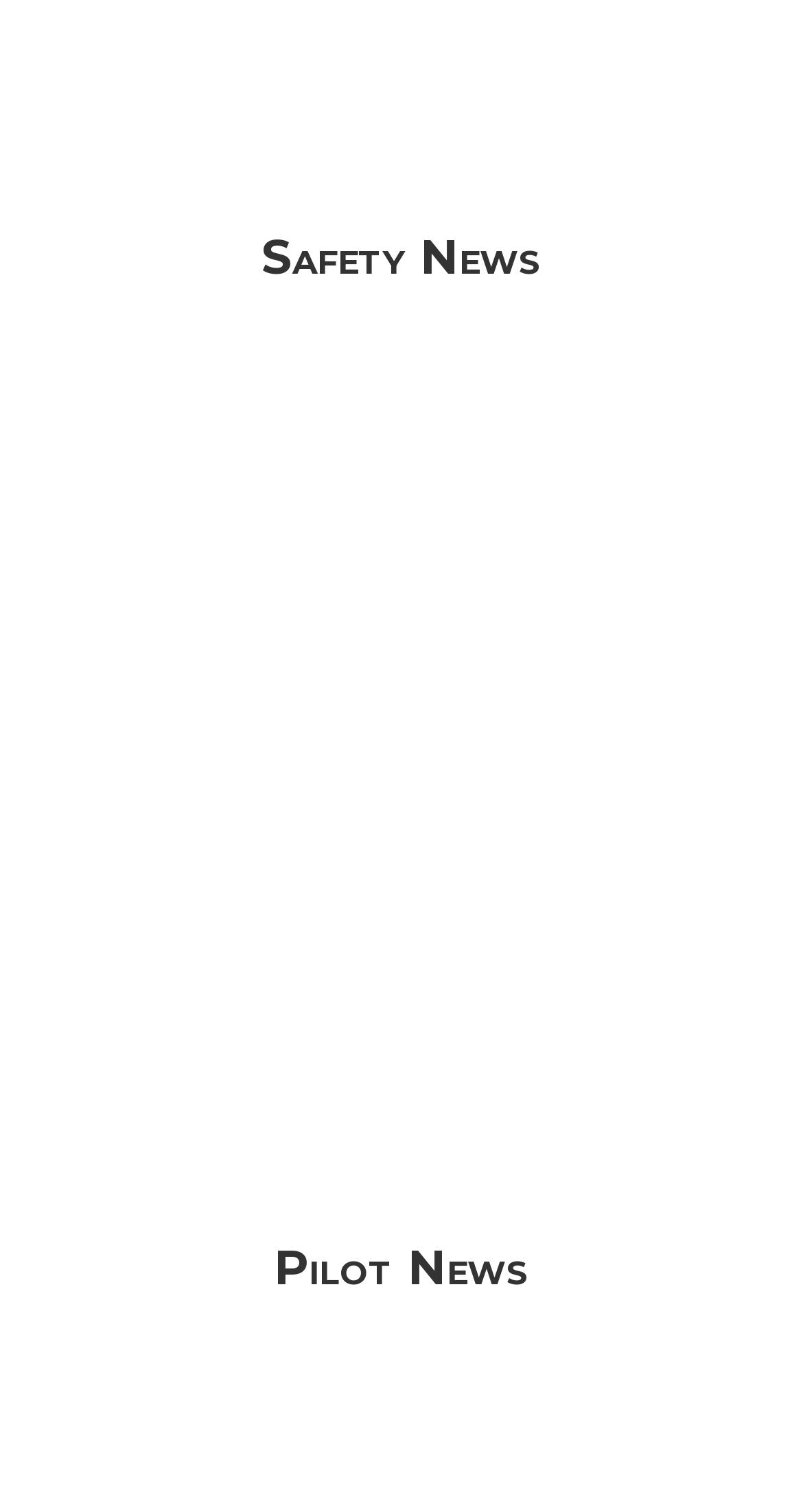How many links are there in the webpage?
Using the visual information, reply with a single word or short phrase.

4